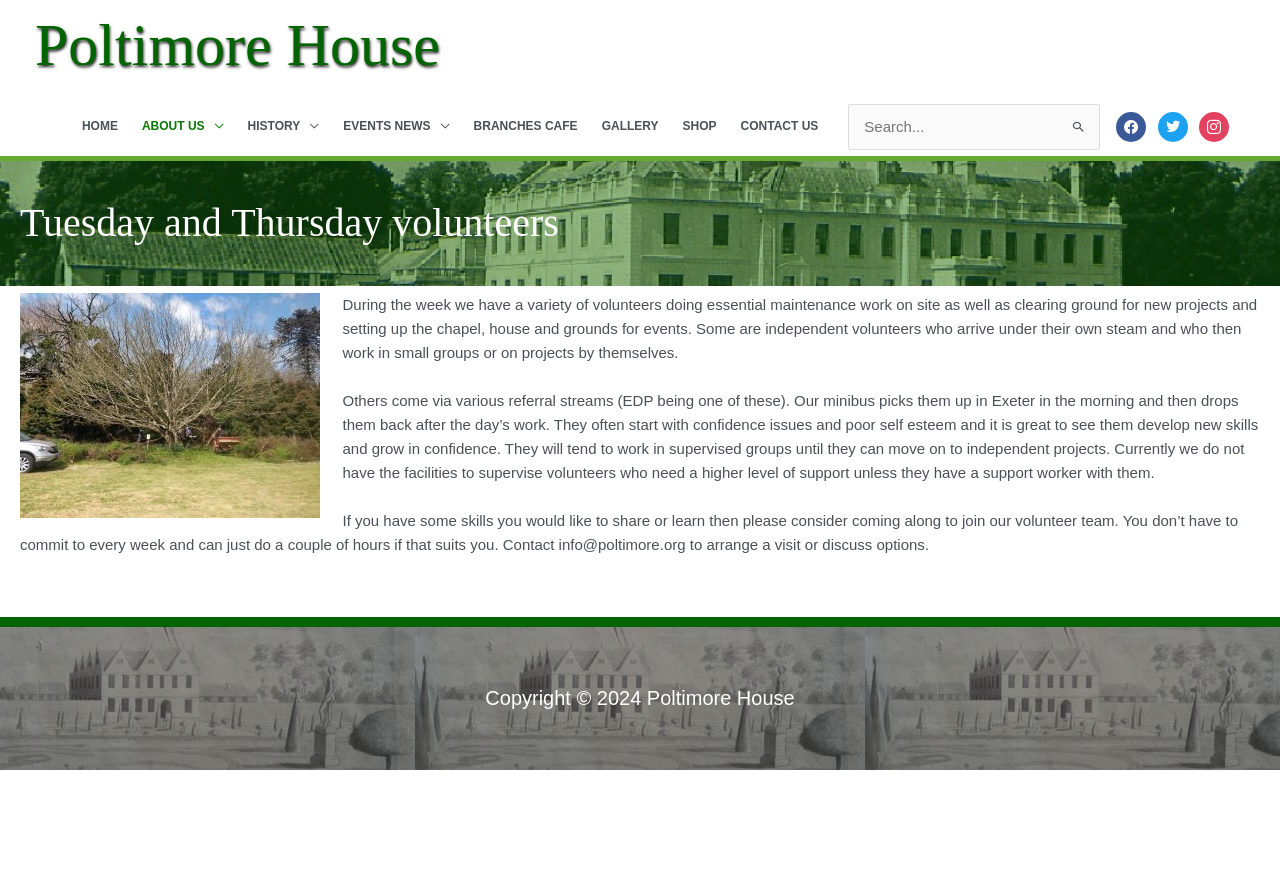Using the element description BRANCHES CAFE, predict the bounding box coordinates for the UI element. Provide the coordinates in (top-left x, top-left y, bottom-right x, bottom-right y) format with values ranging from 0 to 1.

[0.361, 0.11, 0.461, 0.174]